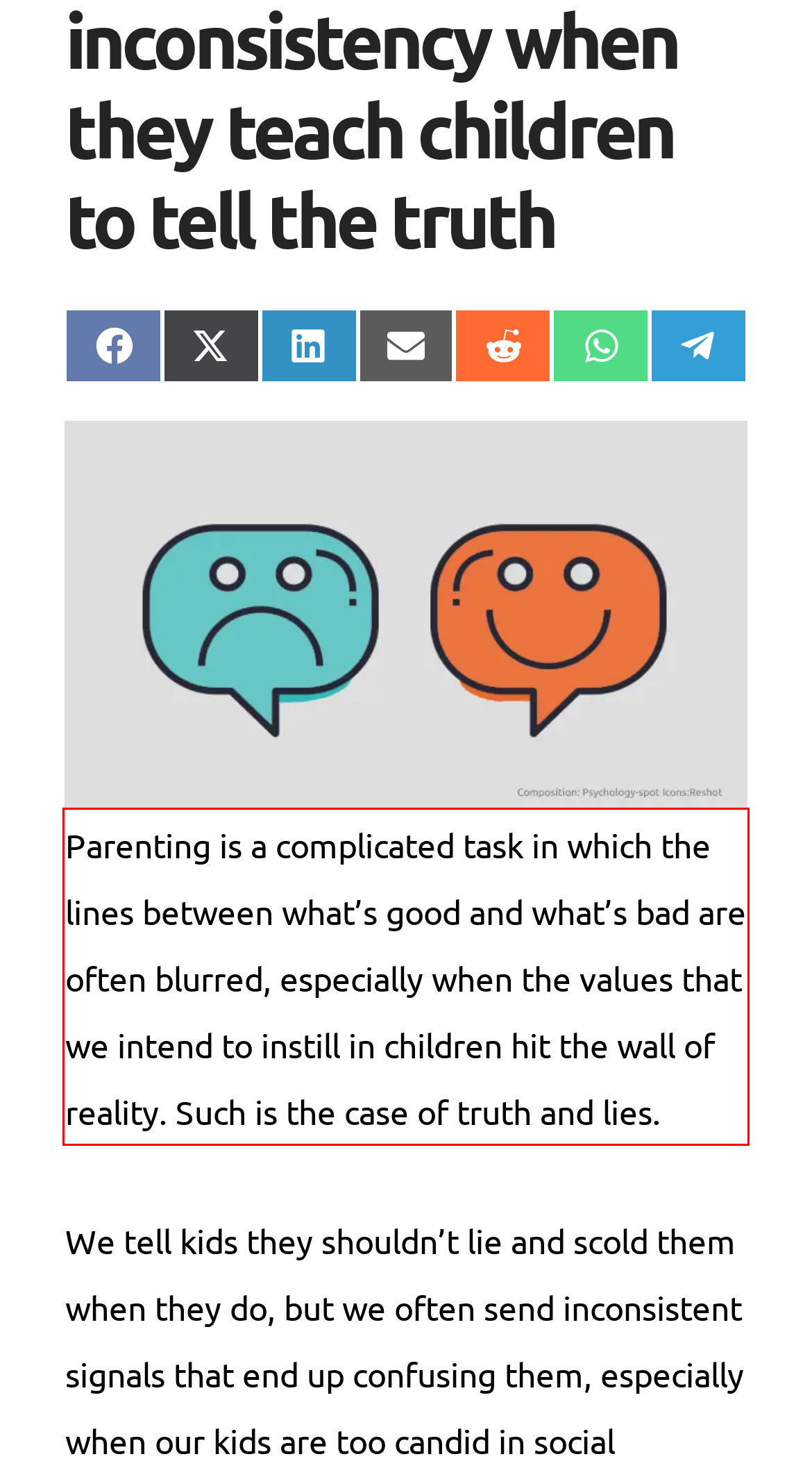Using the provided screenshot, read and generate the text content within the red-bordered area.

Parenting is a complicated task in which the lines between what’s good and what’s bad are often blurred, especially when the values that we intend to instill in children hit the wall of reality. Such is the case of truth and lies.